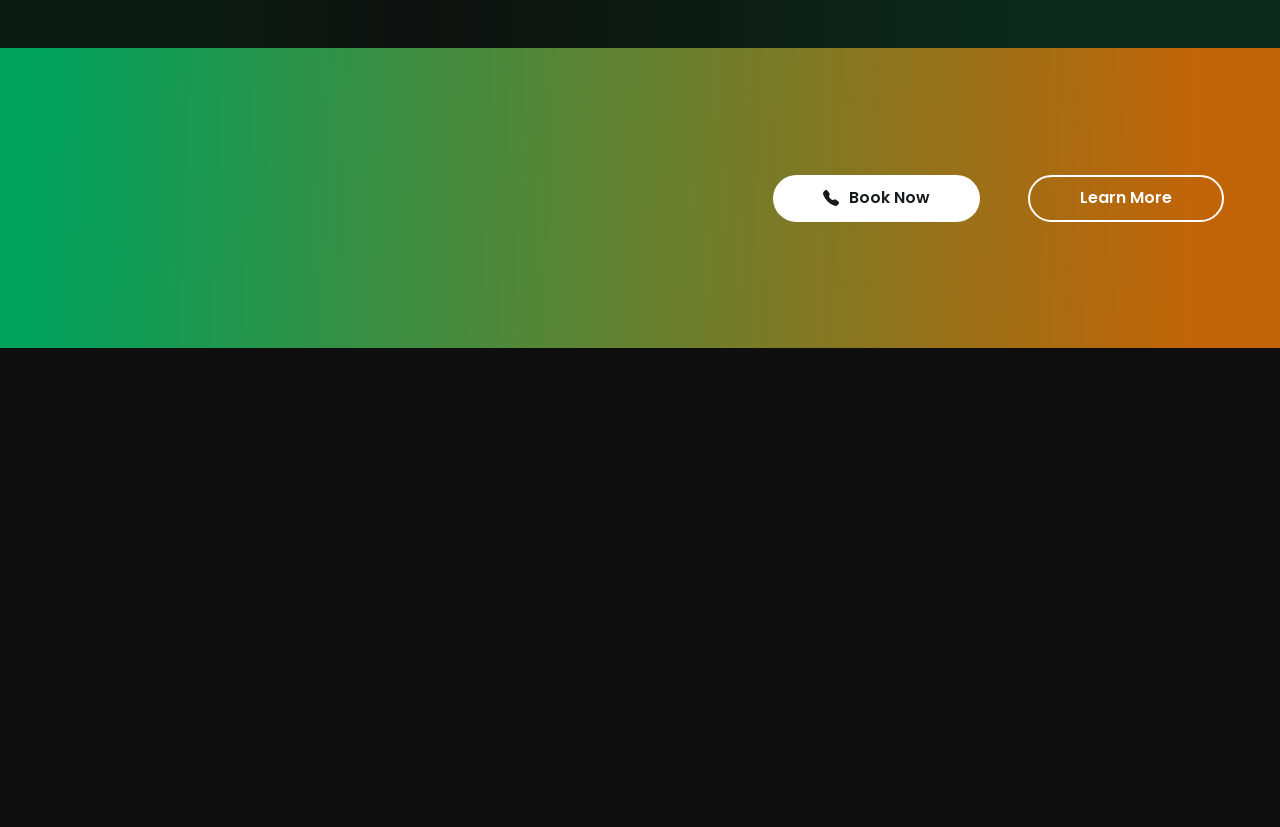Show the bounding box coordinates of the element that should be clicked to complete the task: "Learn more about SpurtX".

[0.803, 0.211, 0.956, 0.268]